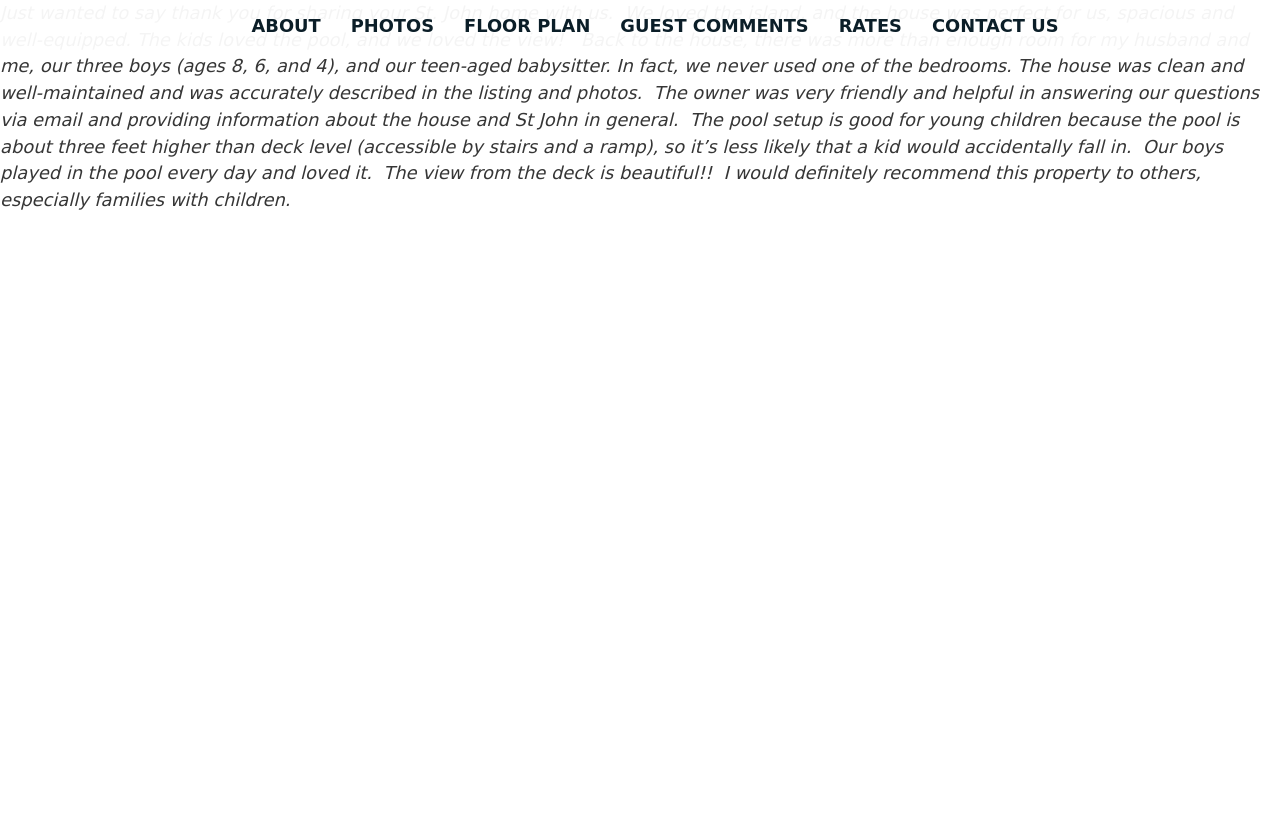Provide an in-depth caption for the contents of the webpage.

The webpage appears to be a review or testimonial page for a vacation rental property, specifically a villa in St. John, USVI. At the top of the page, there is a navigation menu with six links: "ABOUT", "PHOTOS", "FLOOR PLAN", "GUEST COMMENTS", "RATES", and "CONTACT US", which are evenly spaced and aligned horizontally.

Below the navigation menu, there is a large block of text that takes up most of the page. This text is a review written by a satisfied customer, Sarah N. and Family from Vermont, who stayed at the Southern Exposure Villa. The review is very positive, thanking the owner for sharing their home and describing their wonderful experience on the island. They mention that the house was perfect for their family, spacious, and well-equipped, with a pool that their kids loved. They also praise the owner for being friendly and helpful in answering their questions.

The review text is positioned near the top of the page, with a small margin at the top and a larger margin at the bottom. There are no images on this page, but the text is the main focus, providing a detailed and personal account of the family's experience at the villa.